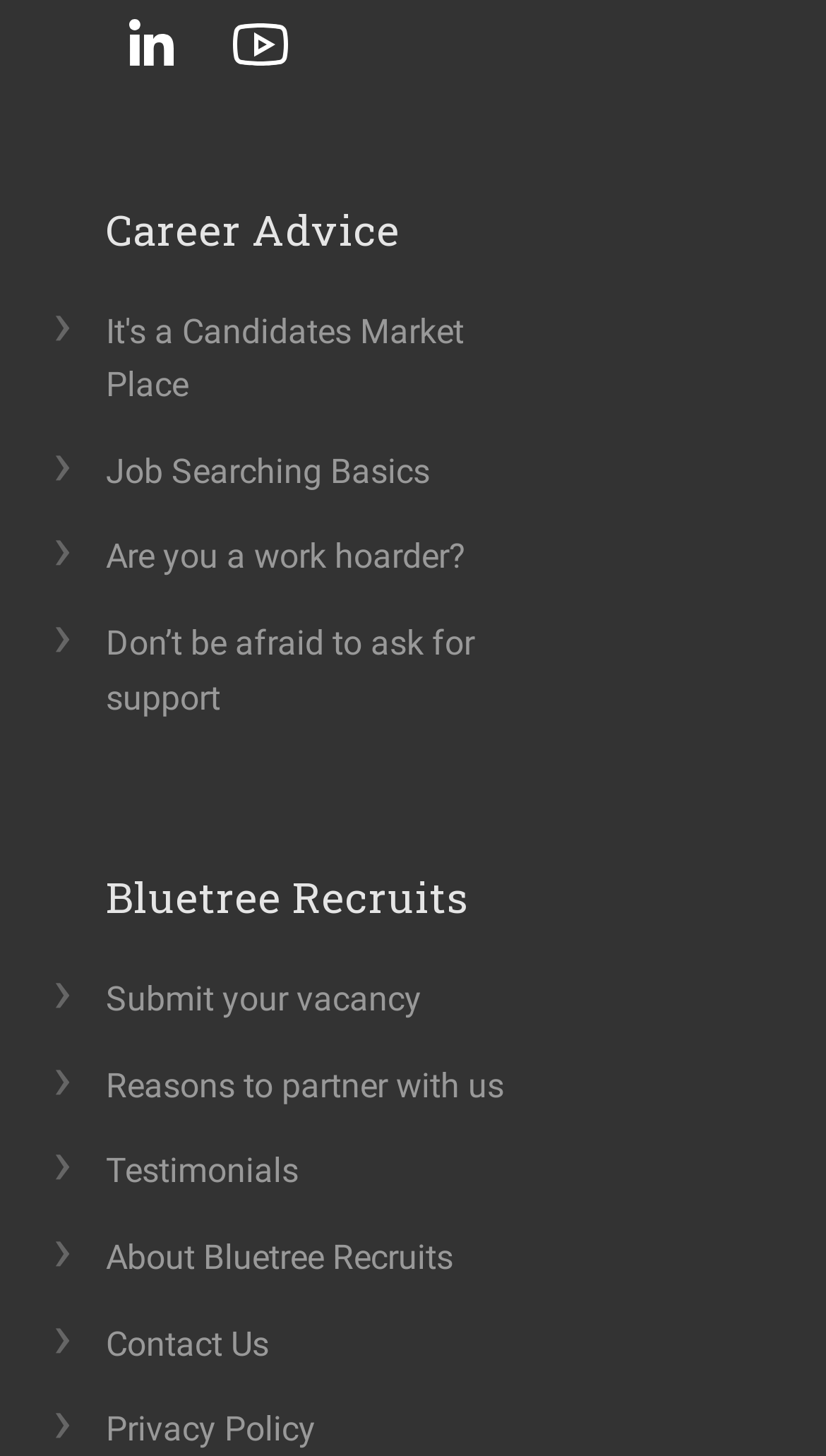Based on the element description "Submit your vacancy", predict the bounding box coordinates of the UI element.

[0.115, 0.661, 0.562, 0.713]